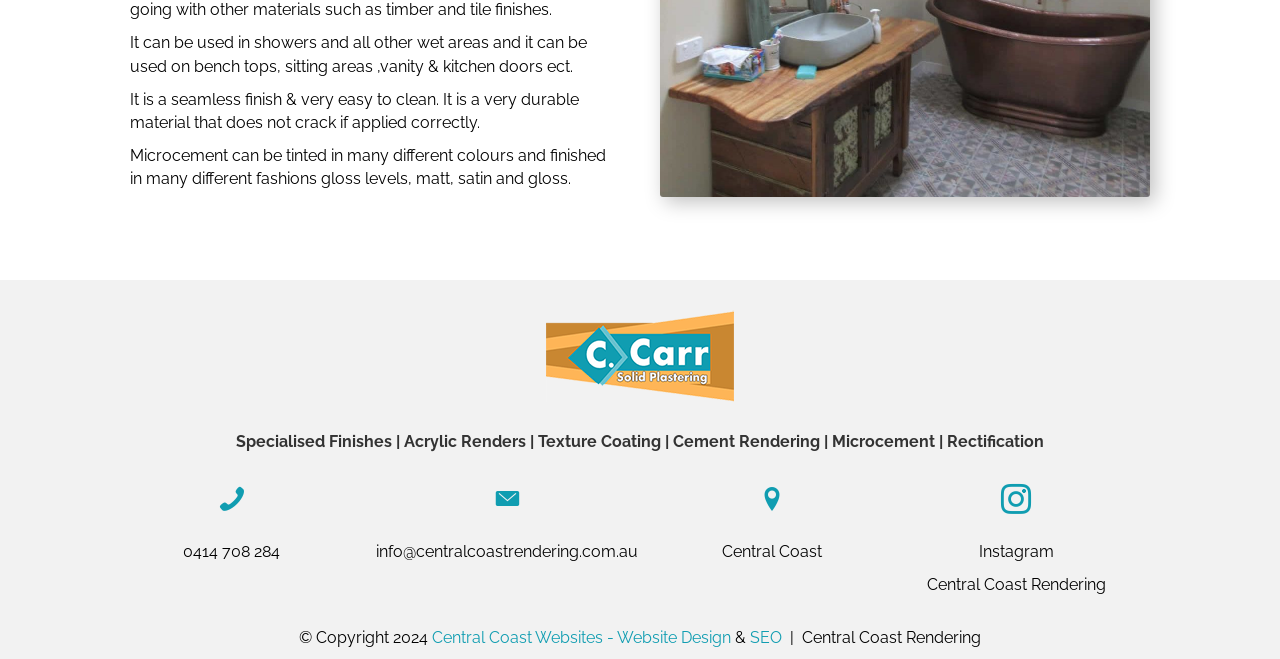Provide the bounding box coordinates, formatted as (top-left x, top-left y, bottom-right x, bottom-right y), with all values being floating point numbers between 0 and 1. Identify the bounding box of the UI element that matches the description: Microcement

[0.65, 0.656, 0.73, 0.685]